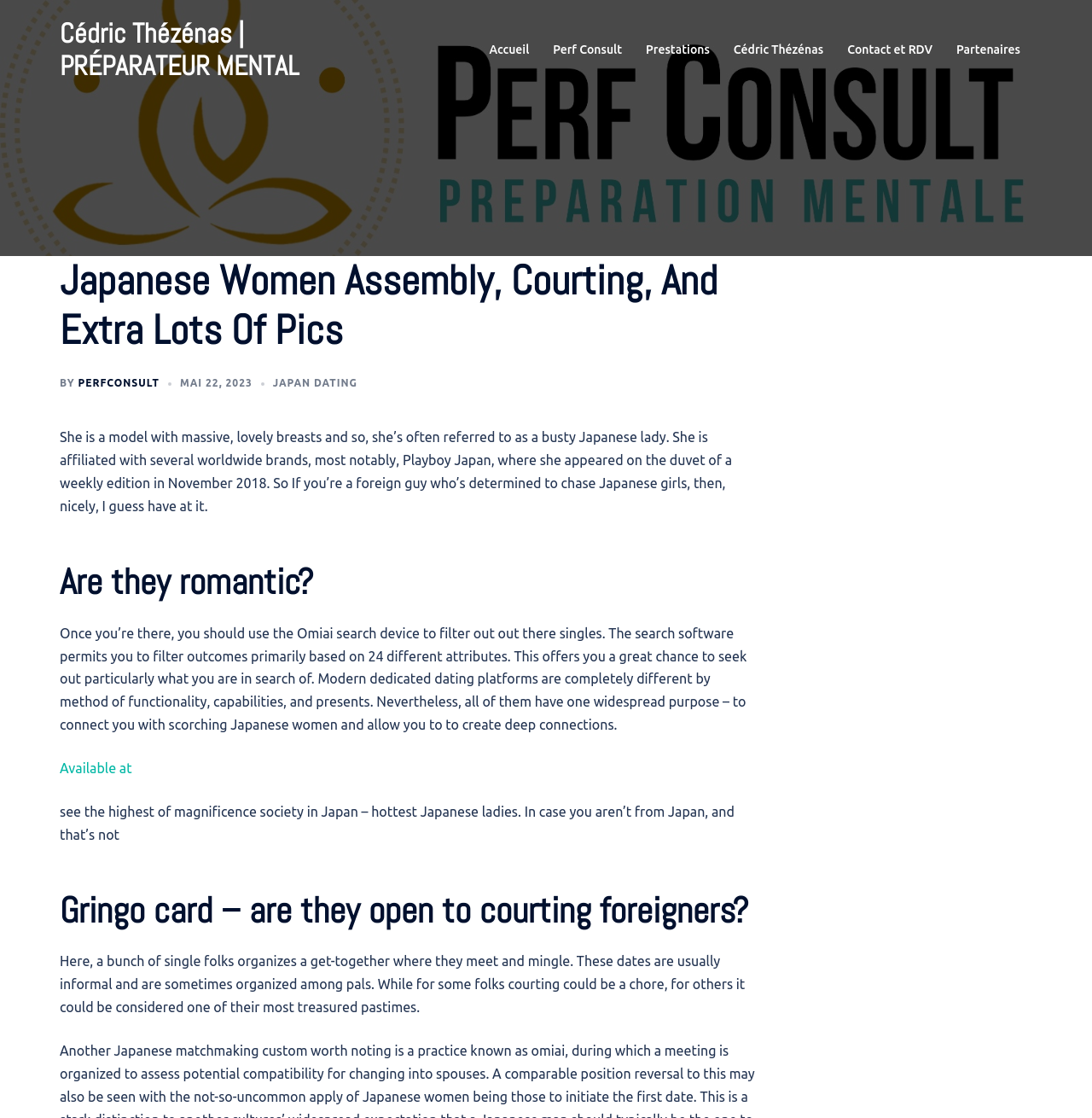Identify the bounding box coordinates of the clickable region to carry out the given instruction: "Click on the 'Cédric Thézénas' link".

[0.672, 0.036, 0.754, 0.054]